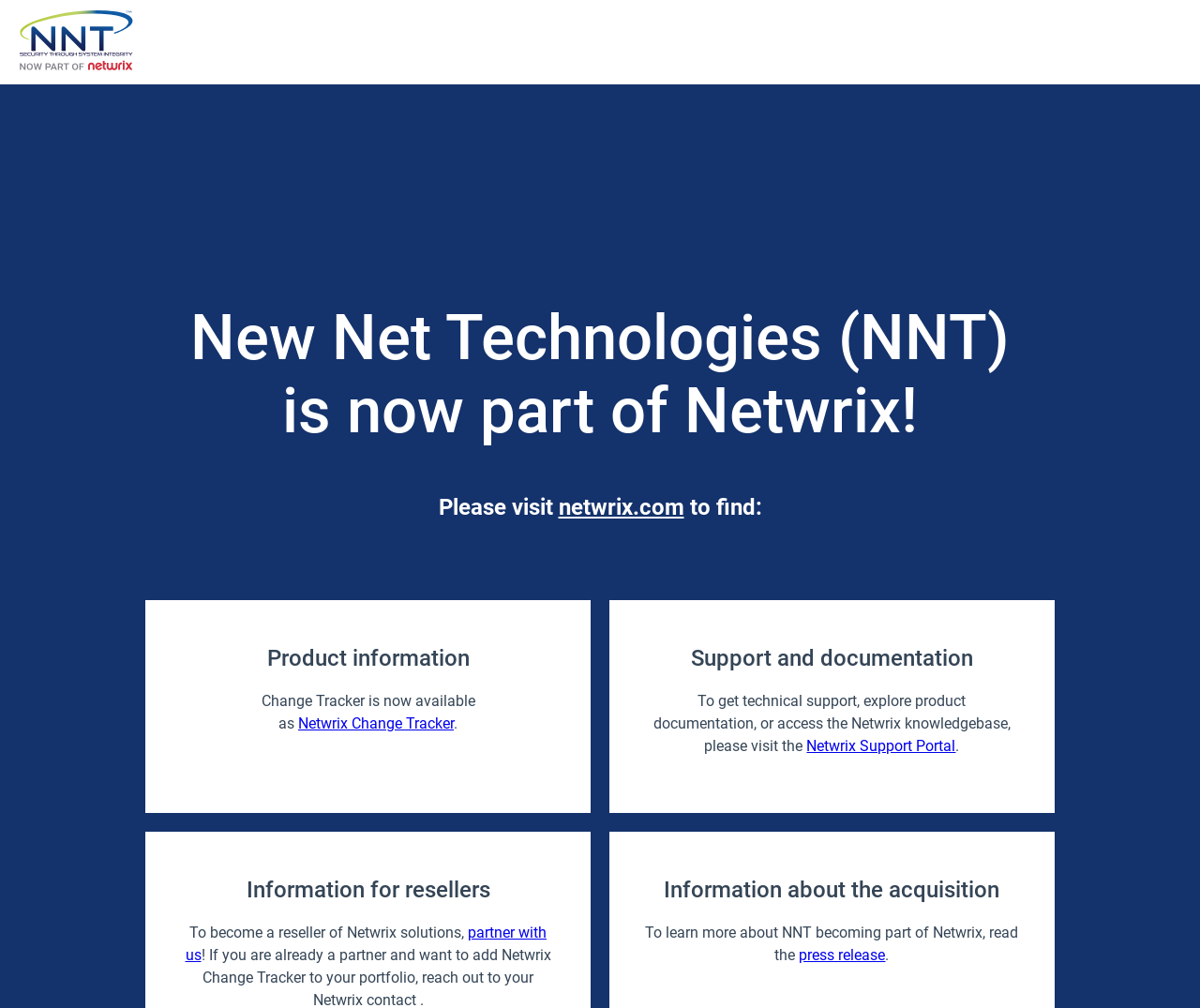With reference to the image, please provide a detailed answer to the following question: What is the name of the product that was previously available from NNT?

The text 'Change Tracker is now available as Netwrix Change Tracker' indicates that Change Tracker was previously available from NNT.